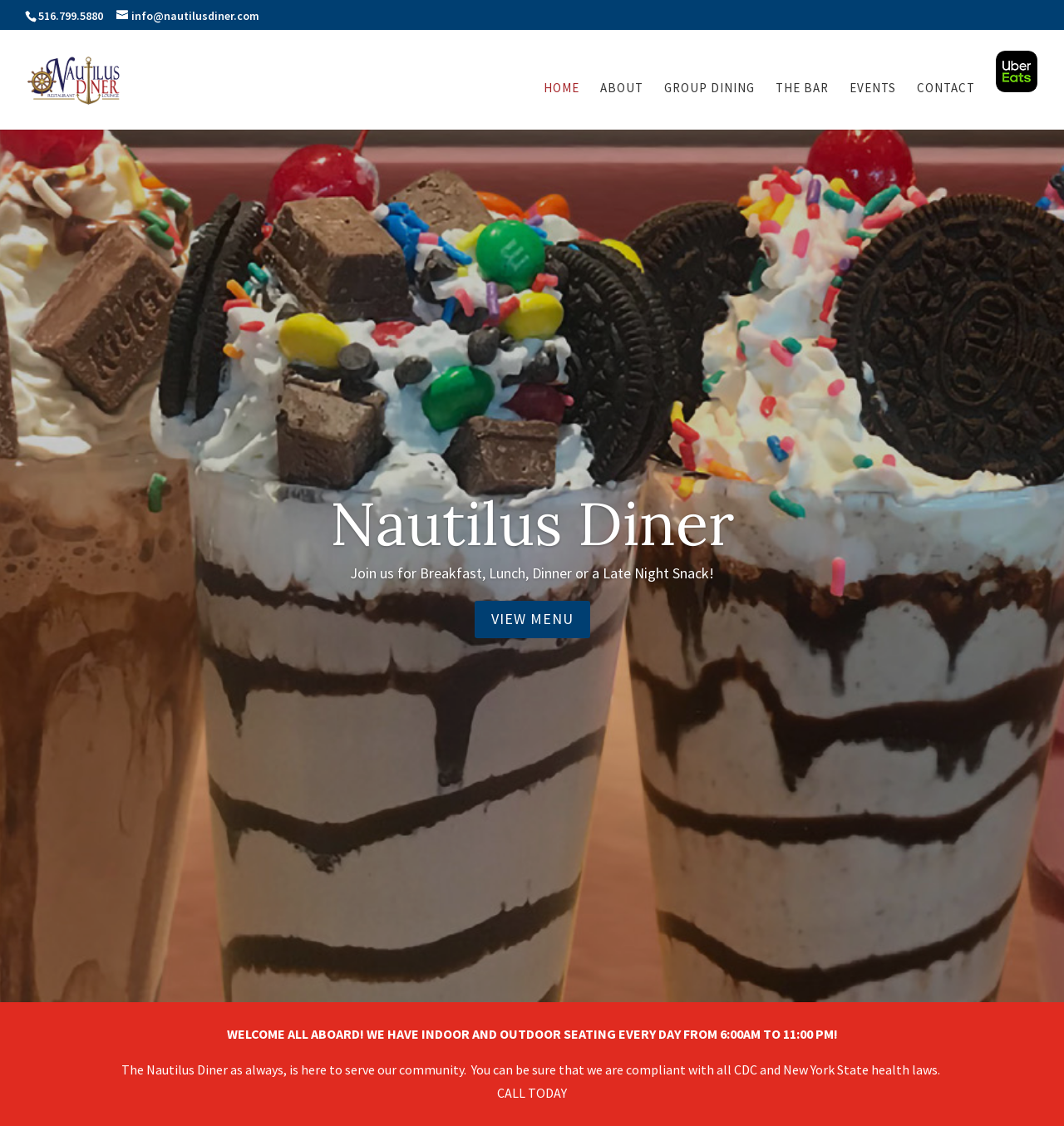Specify the bounding box coordinates of the element's area that should be clicked to execute the given instruction: "contact the restaurant". The coordinates should be four float numbers between 0 and 1, i.e., [left, top, right, bottom].

[0.862, 0.073, 0.916, 0.102]